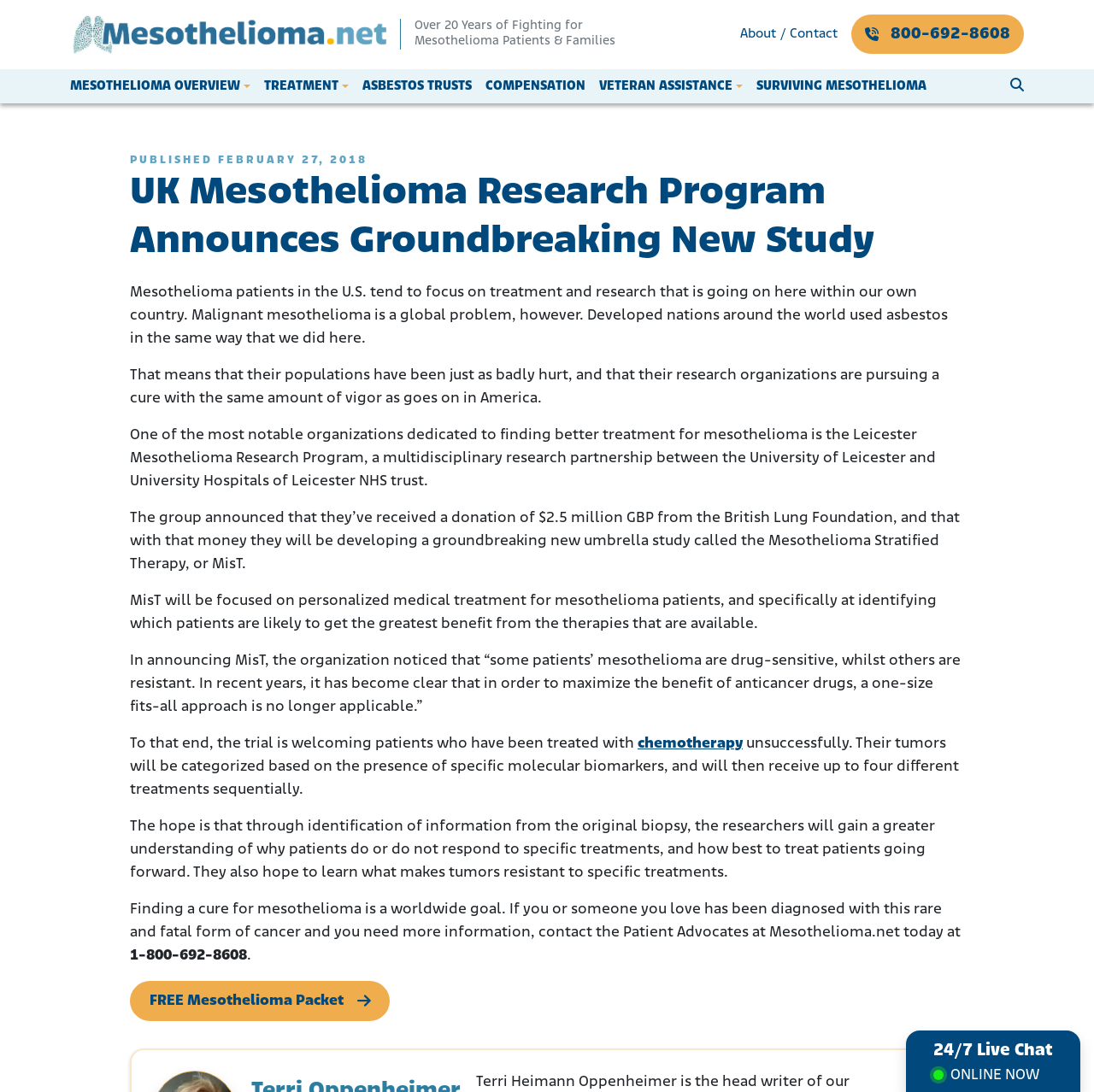What is the phone number to contact Patient Advocates?
Using the image, provide a detailed and thorough answer to the question.

I found the phone number by reading the text at the bottom of the webpage, which says 'If you or someone you love has been diagnosed with this rare and fatal form of cancer and you need more information, contact the Patient Advocates at Mesothelioma.net today at 1-800-692-8608'.